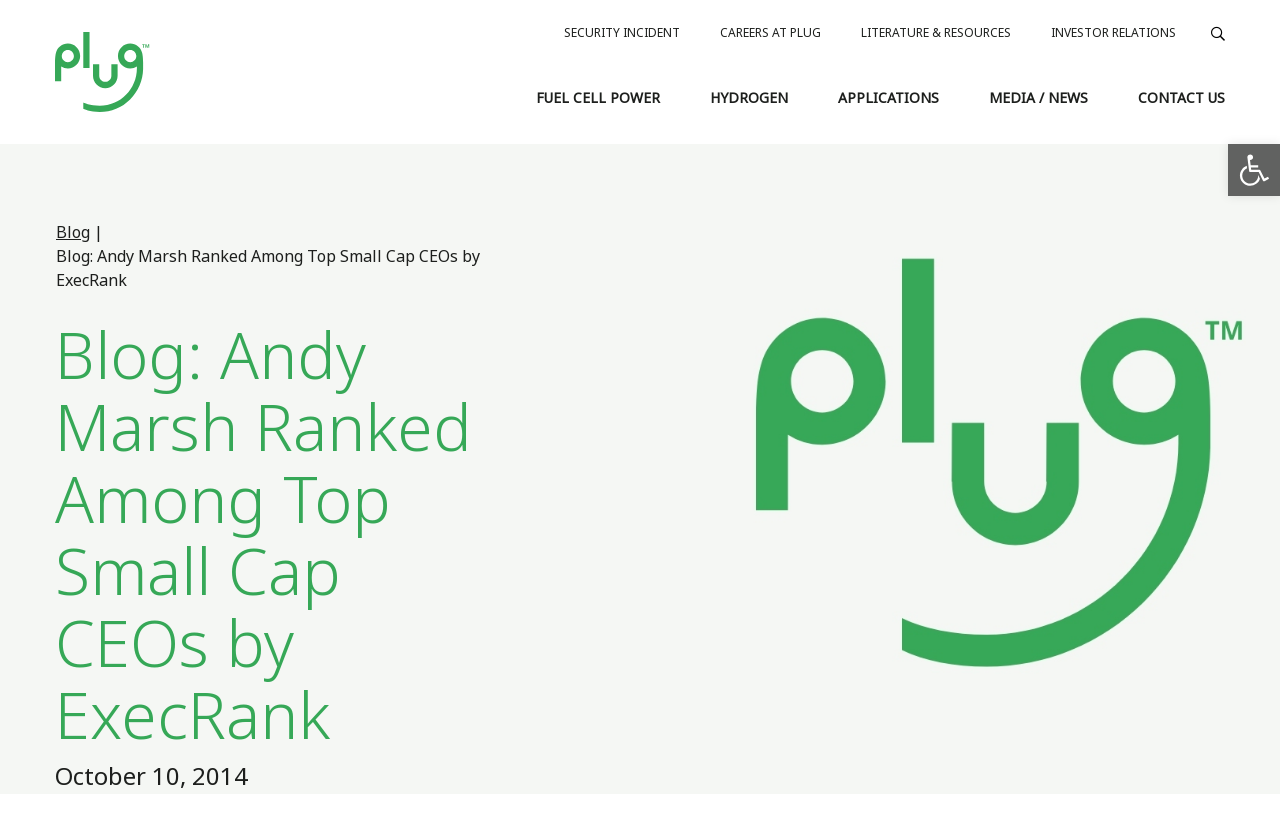Please identify the bounding box coordinates of the element I need to click to follow this instruction: "view the article about The 99 Percent Solution".

None